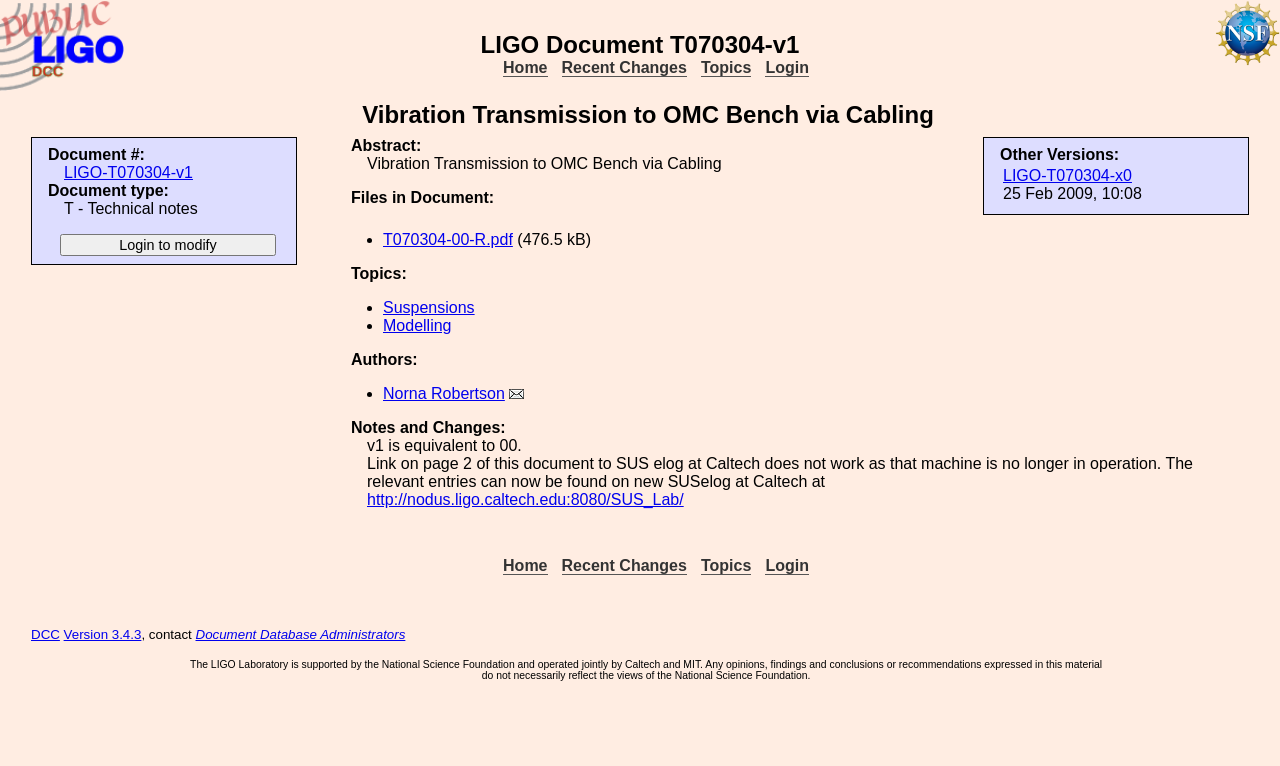What is the type of the document?
Please use the image to provide an in-depth answer to the question.

I found the document type by looking at the description list term 'Document type:' and its corresponding detail 'T - Technical notes'.